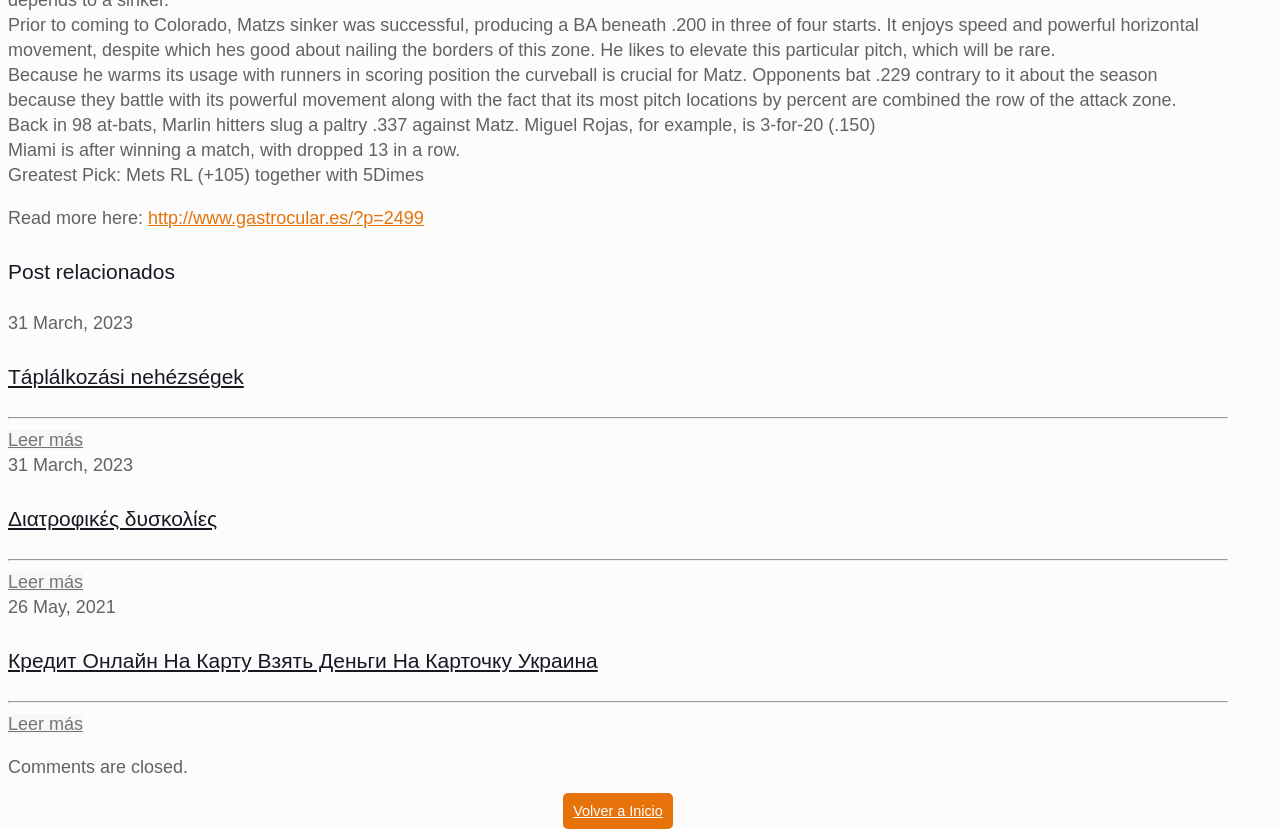Please locate the clickable area by providing the bounding box coordinates to follow this instruction: "Read the article about Διατροφικές δυσκολίες".

[0.006, 0.612, 0.17, 0.64]